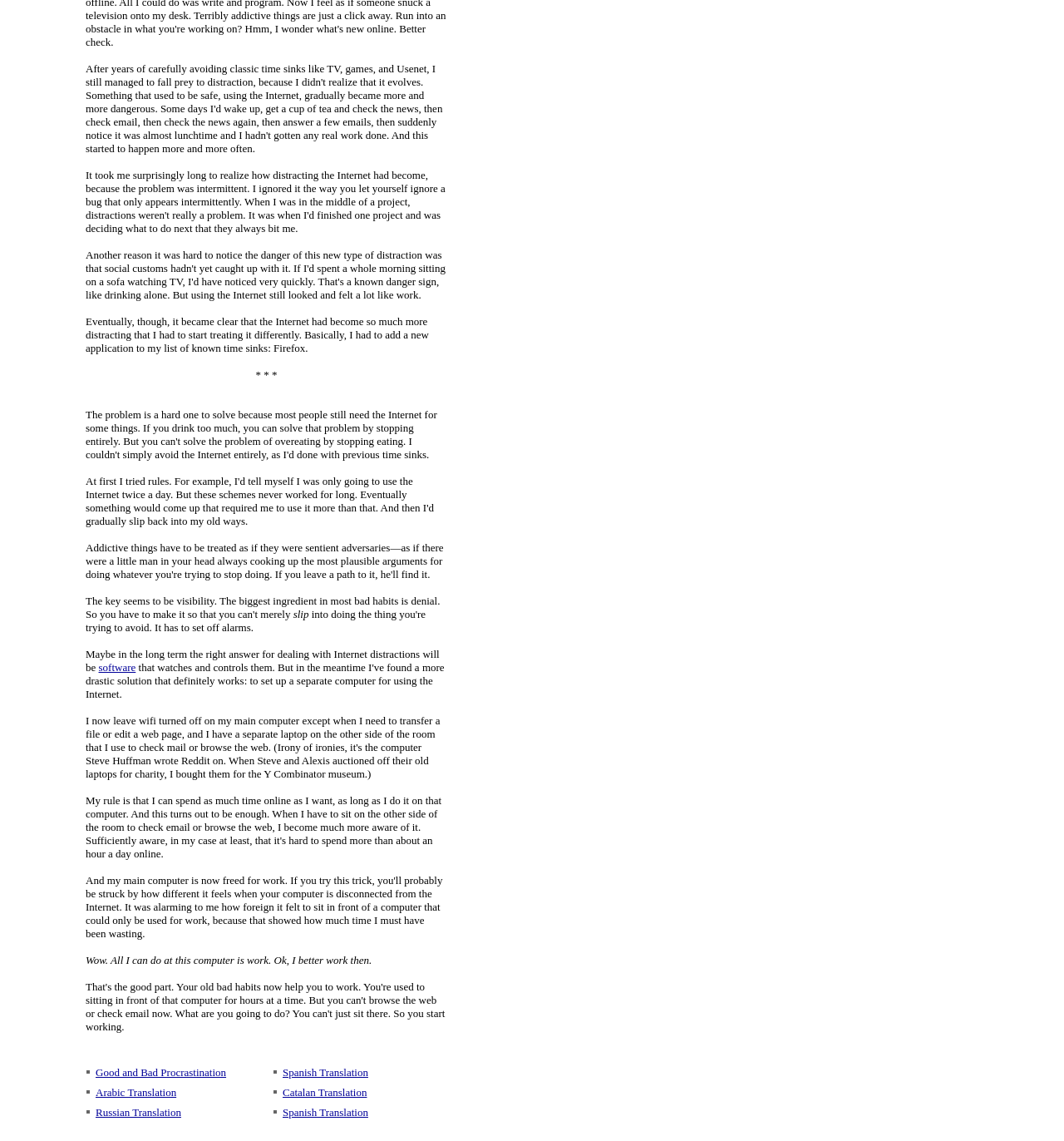Identify the bounding box coordinates for the UI element described as: "Spanish Translation". The coordinates should be provided as four floats between 0 and 1: [left, top, right, bottom].

[0.266, 0.969, 0.346, 0.98]